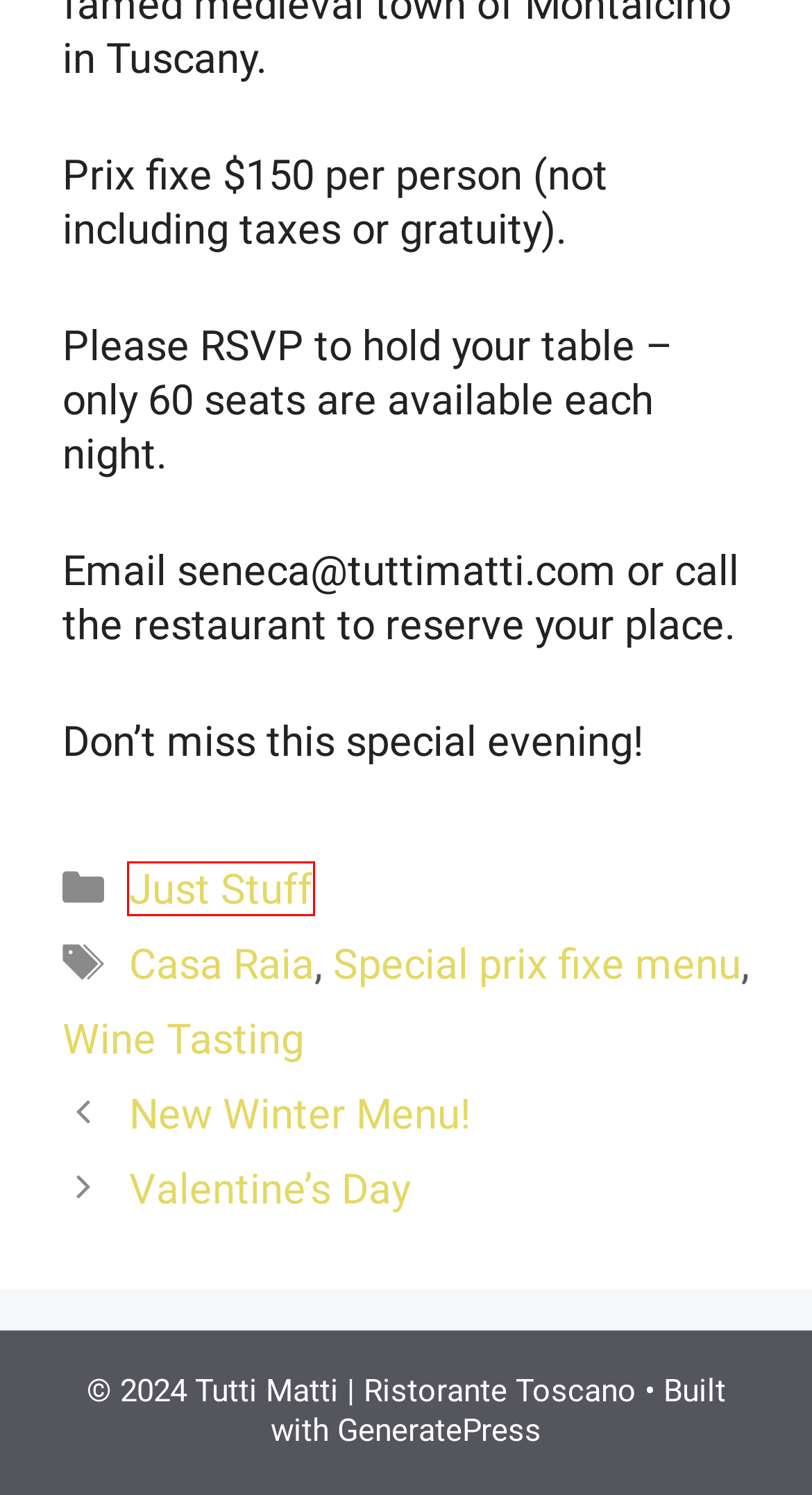You are provided a screenshot of a webpage featuring a red bounding box around a UI element. Choose the webpage description that most accurately represents the new webpage after clicking the element within the red bounding box. Here are the candidates:
A. TuttiMatti – Tutti Matti  |  Ristorante Toscano
B. Valentine’s Day – Tutti Matti  |  Ristorante Toscano
C. Just Stuff – Tutti Matti  |  Ristorante Toscano
D. Casa Raia – Tutti Matti  |  Ristorante Toscano
E. Casaraia | Azienda Agricola Casa Raia / Organic Wine
F. Wine Tasting – Tutti Matti  |  Ristorante Toscano
G. New Winter Menu! – Tutti Matti  |  Ristorante Toscano
H. Special prix fixe menu – Tutti Matti  |  Ristorante Toscano

C